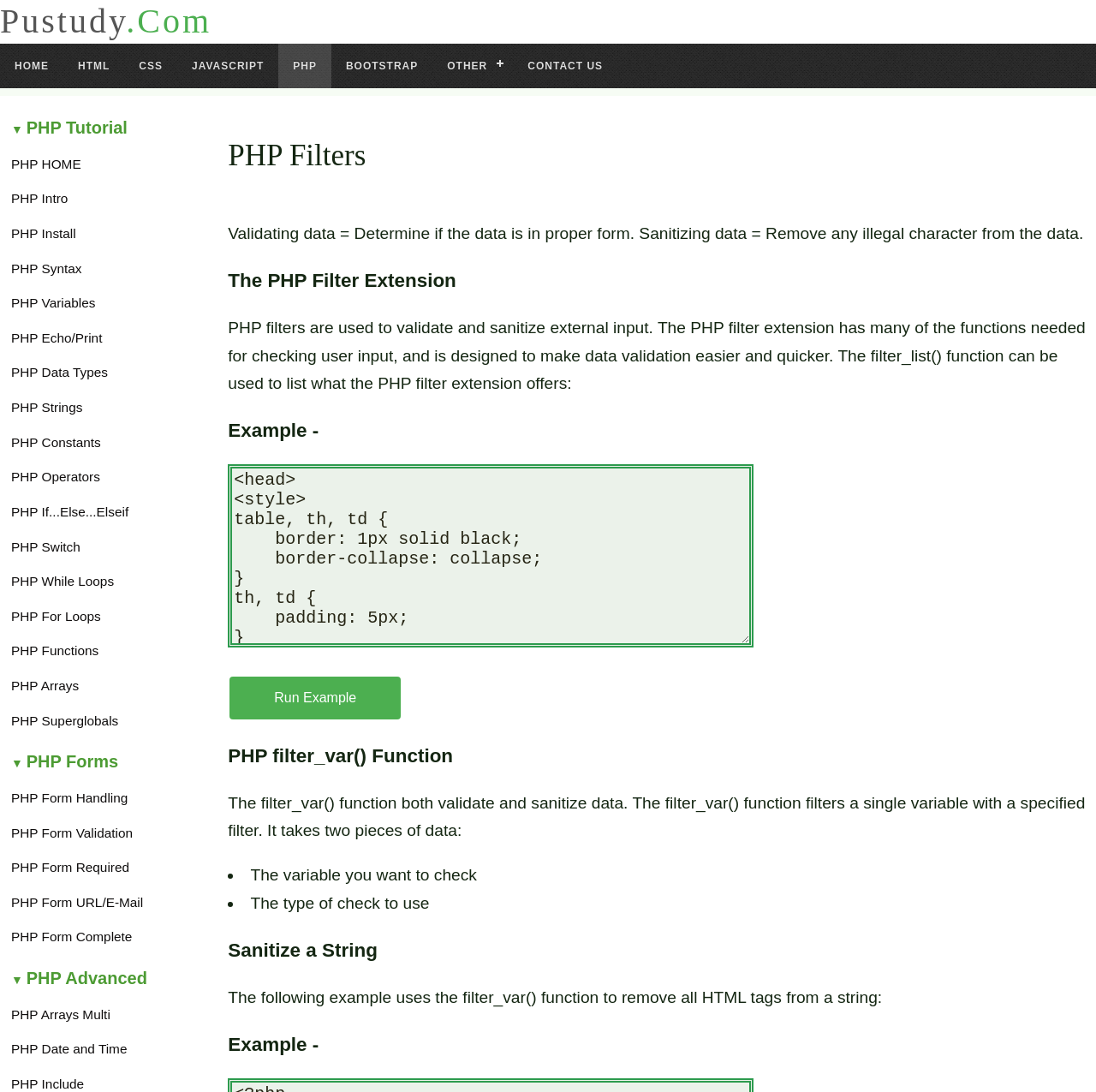Please locate the bounding box coordinates of the element that should be clicked to complete the given instruction: "Read the article".

None